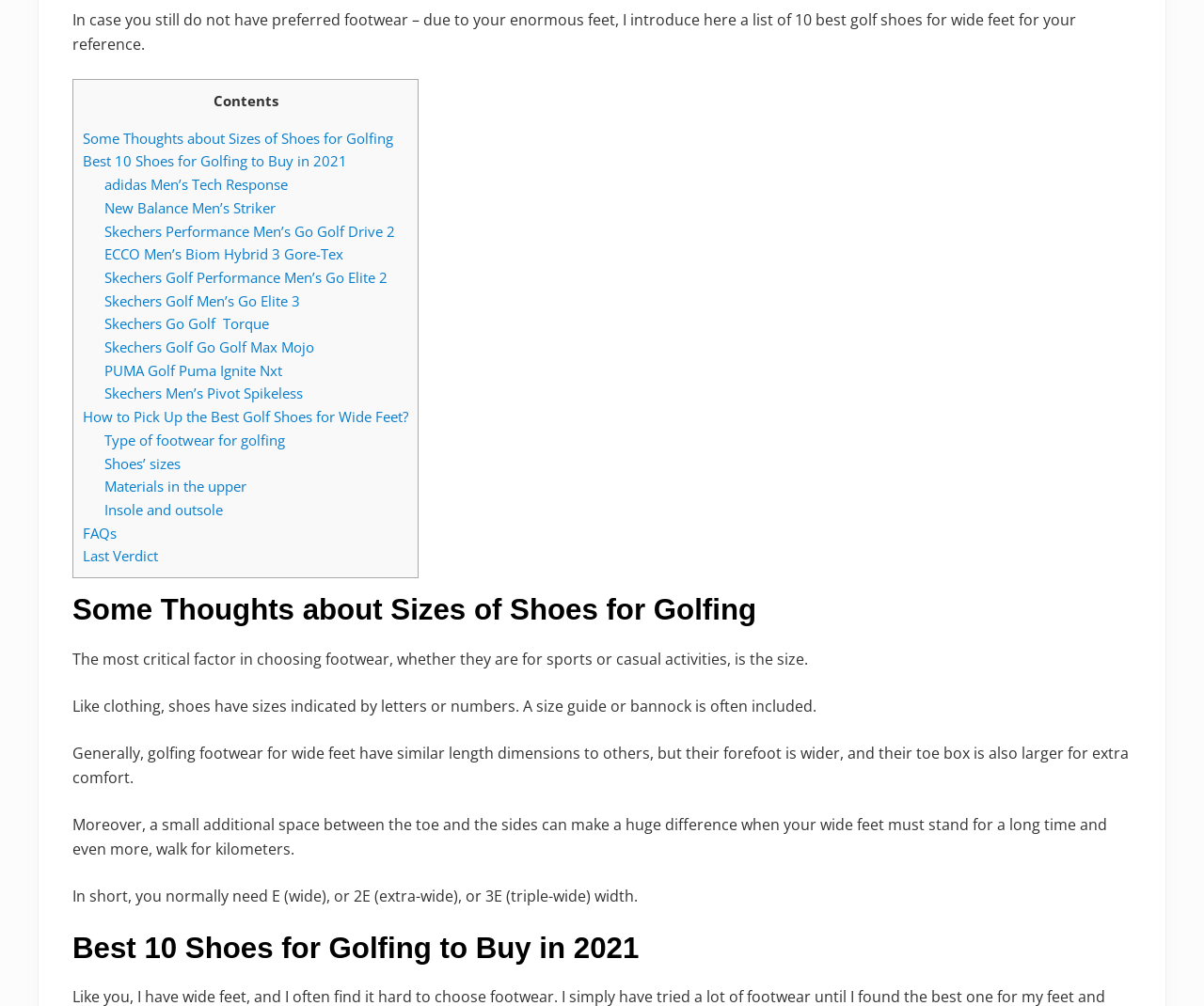Identify the bounding box of the UI element that matches this description: "Skechers Men’s Pivot Spikeless".

[0.087, 0.382, 0.251, 0.4]